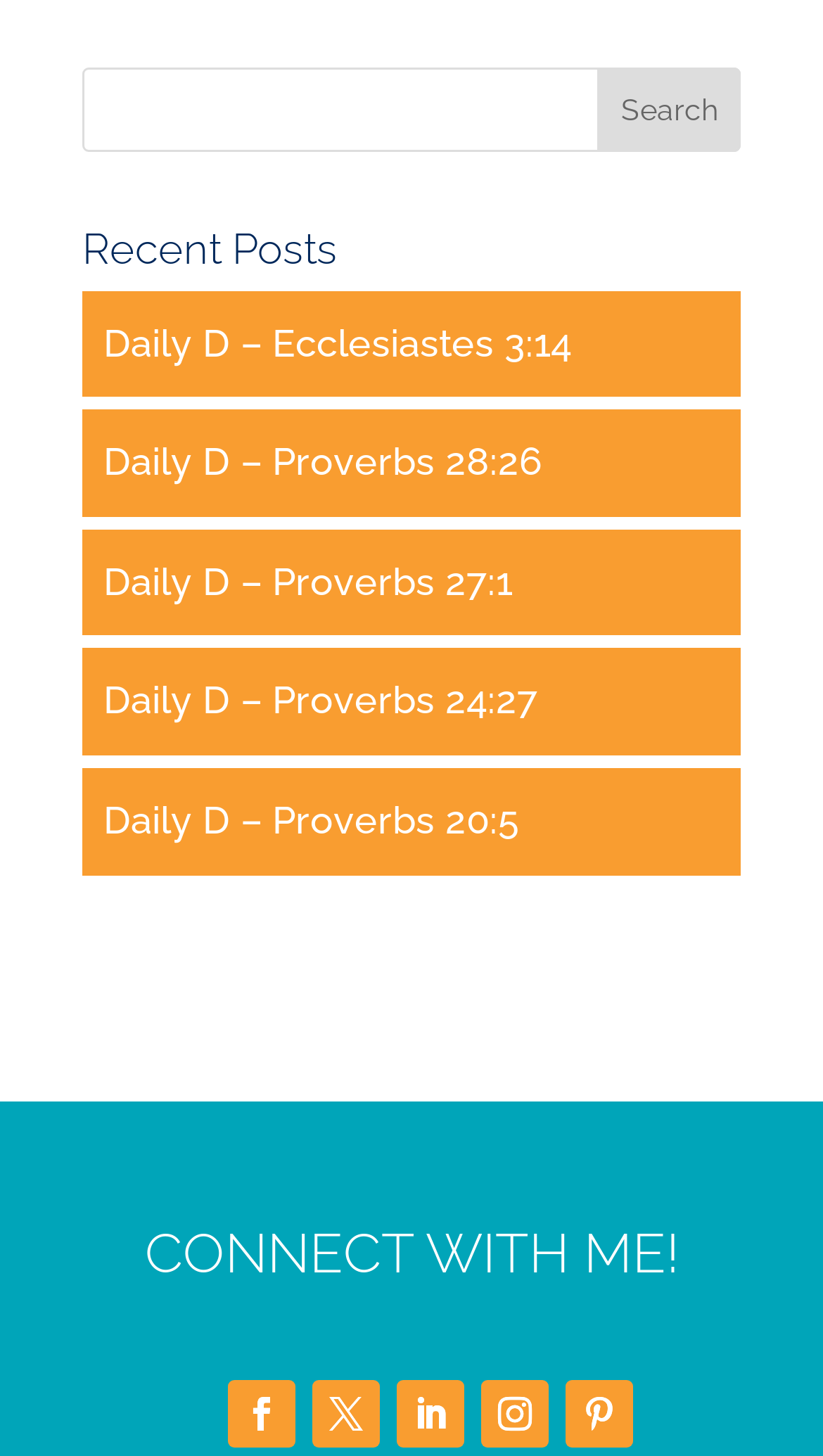What is the bounding box coordinate of the 'Search' button?
Based on the screenshot, provide your answer in one word or phrase.

[0.727, 0.046, 0.9, 0.104]